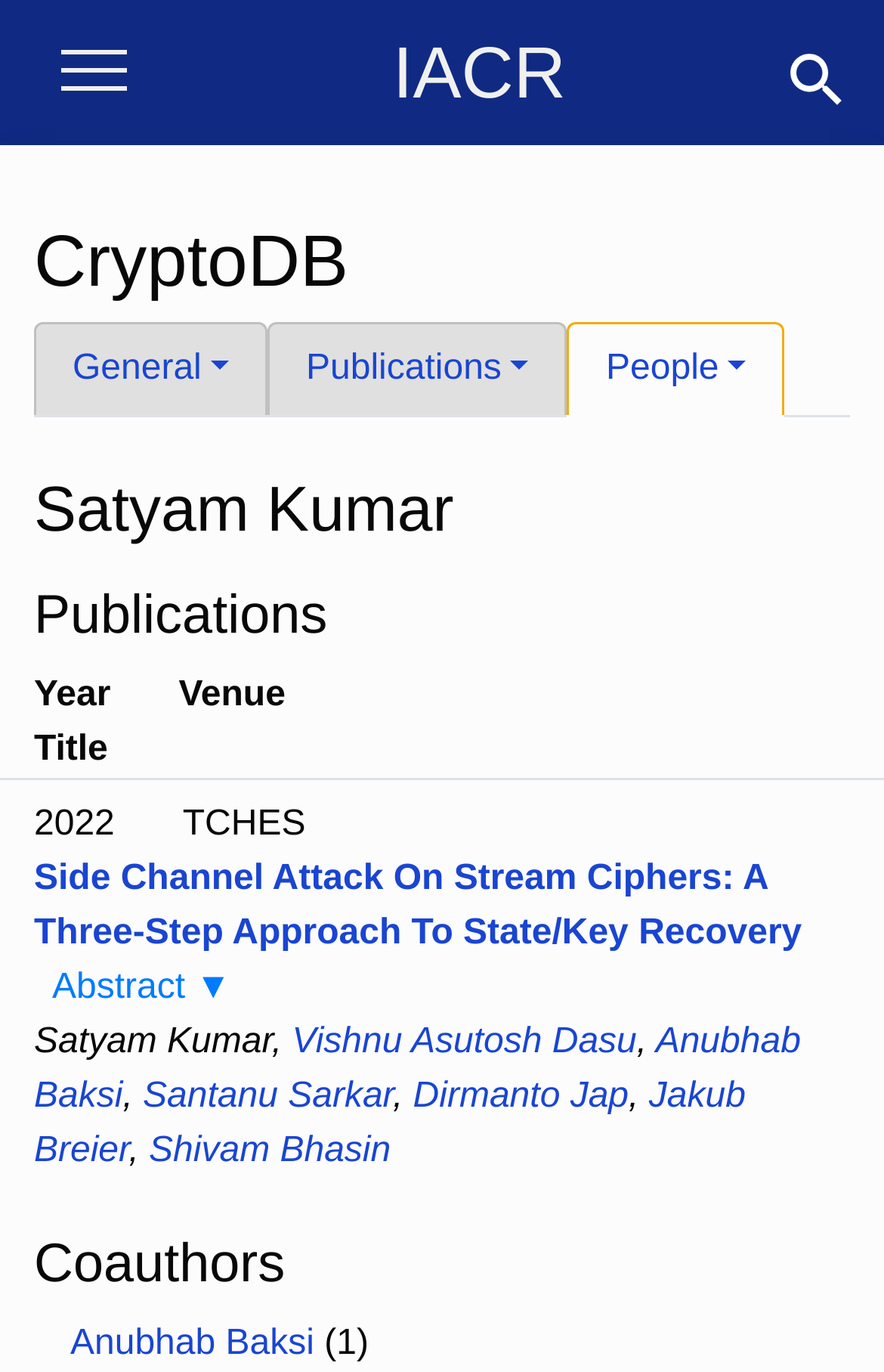Determine the bounding box coordinates of the clickable region to follow the instruction: "View publications".

[0.303, 0.235, 0.642, 0.303]